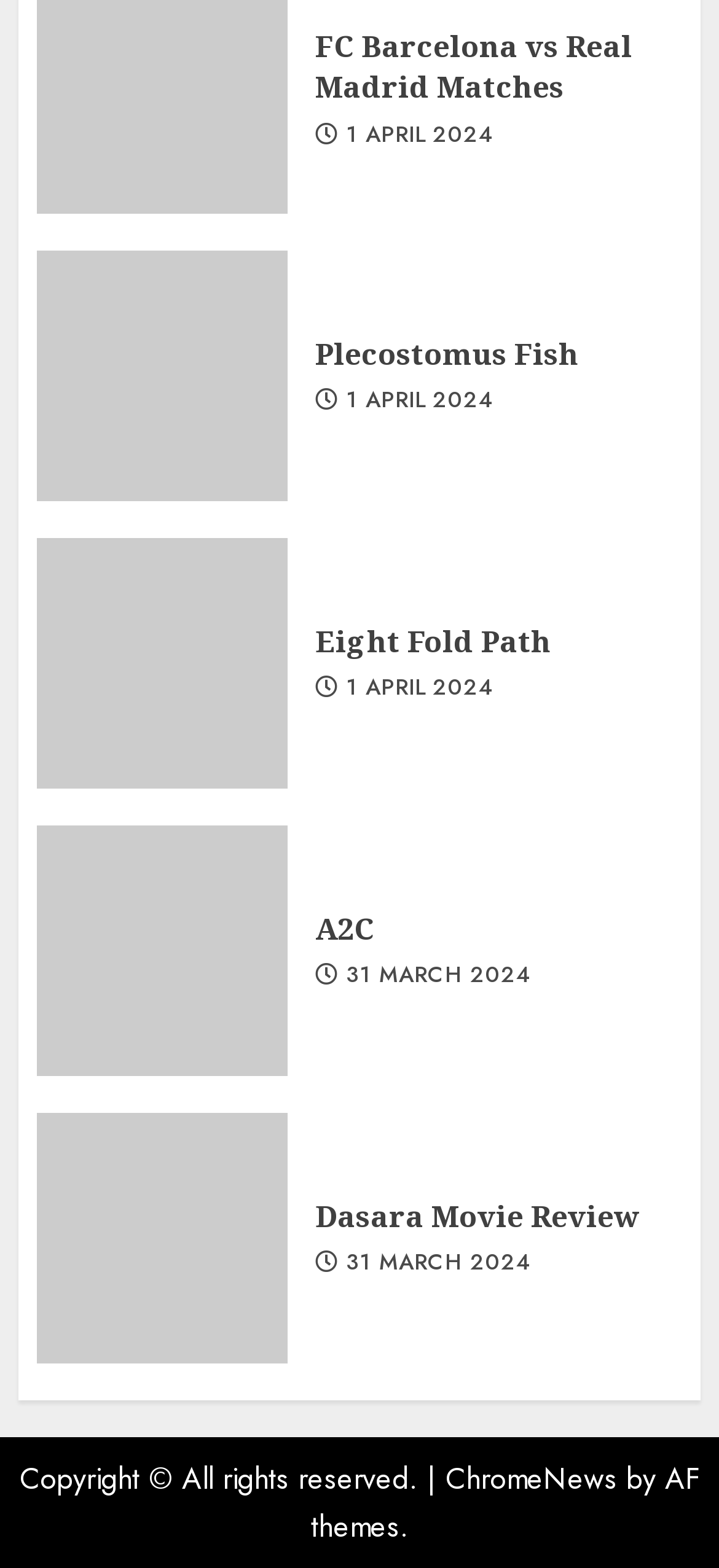Determine the bounding box coordinates of the element's region needed to click to follow the instruction: "Learn about Plecostomus Fish". Provide these coordinates as four float numbers between 0 and 1, formatted as [left, top, right, bottom].

[0.438, 0.213, 0.805, 0.24]